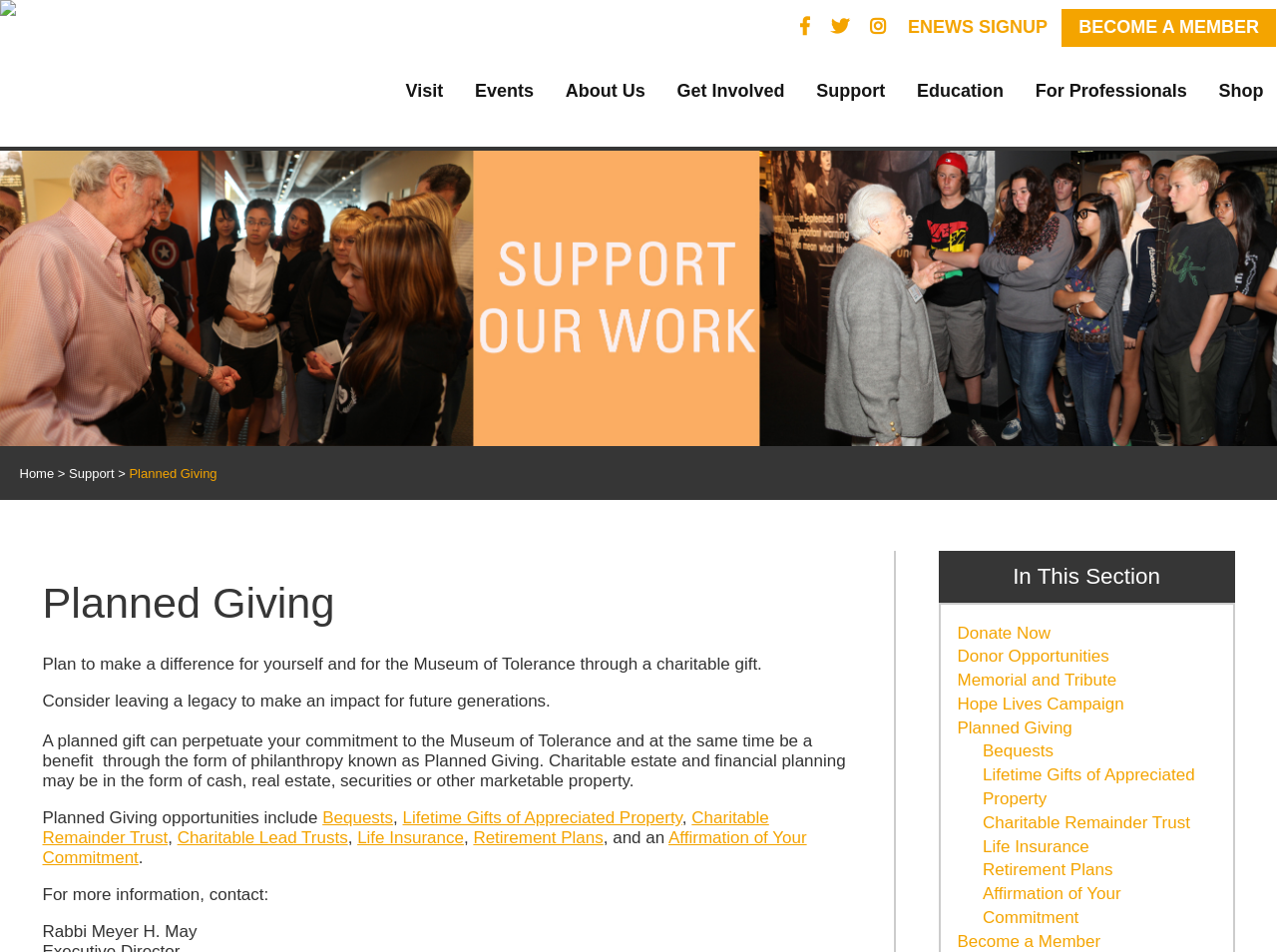How many links are there in the top navigation menu?
Using the image as a reference, answer with just one word or a short phrase.

9